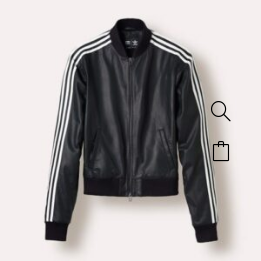Is the jacket suitable for formal events?
Please look at the screenshot and answer using one word or phrase.

Yes